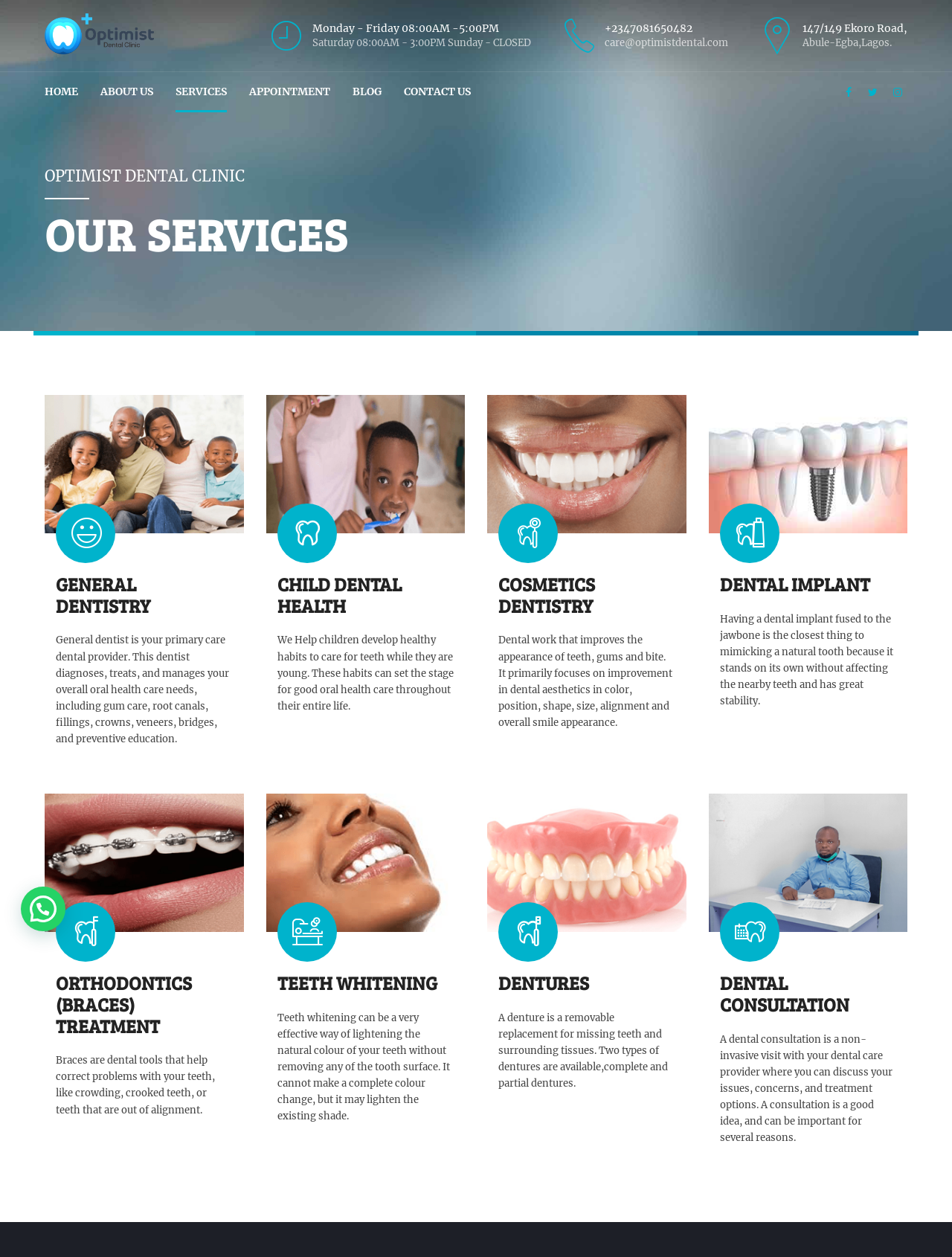Locate the bounding box for the described UI element: "ABOUT US". Ensure the coordinates are four float numbers between 0 and 1, formatted as [left, top, right, bottom].

[0.105, 0.057, 0.161, 0.089]